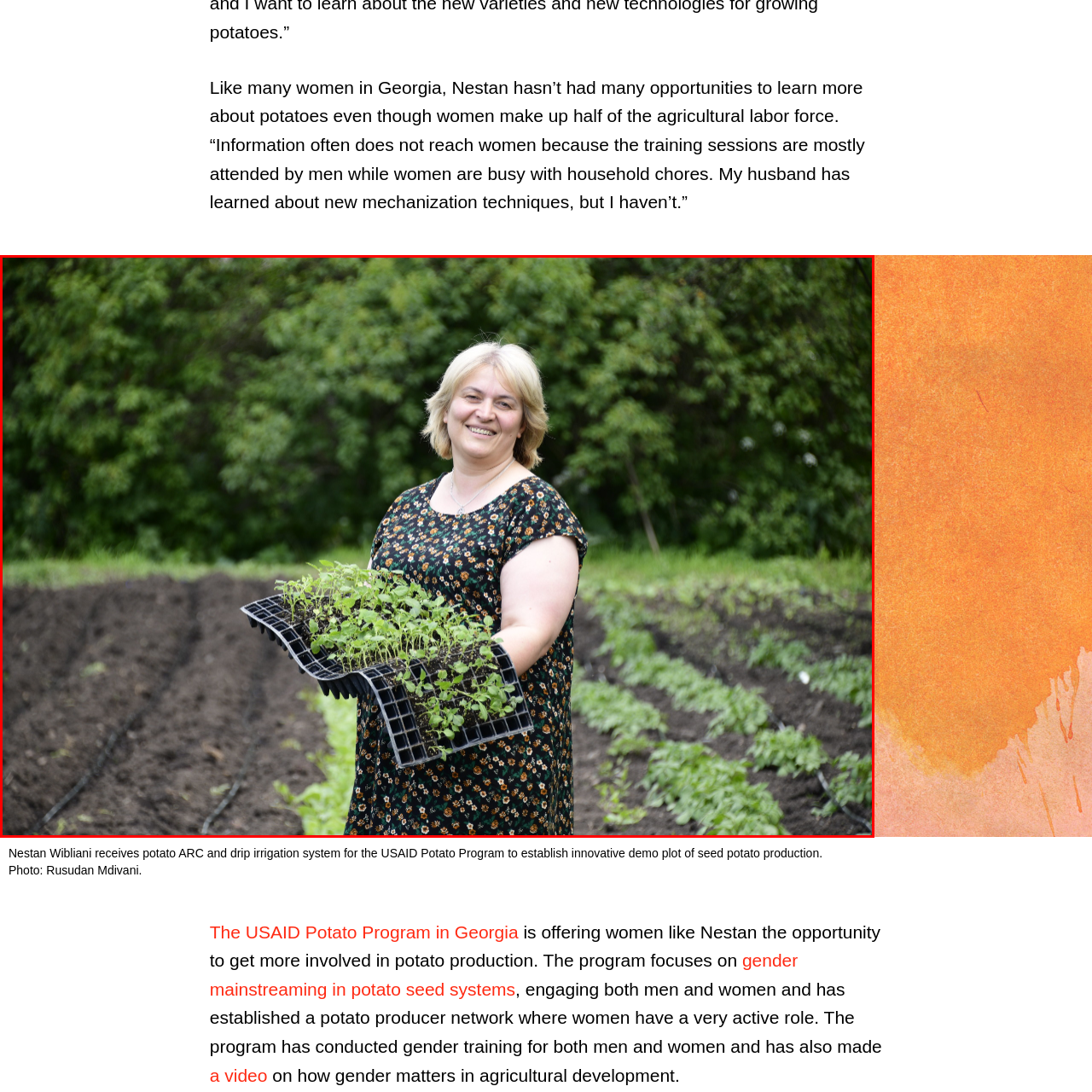Analyze the picture within the red frame, What is the main focus of the USAID Potato Program? 
Provide a one-word or one-phrase response.

empowering women